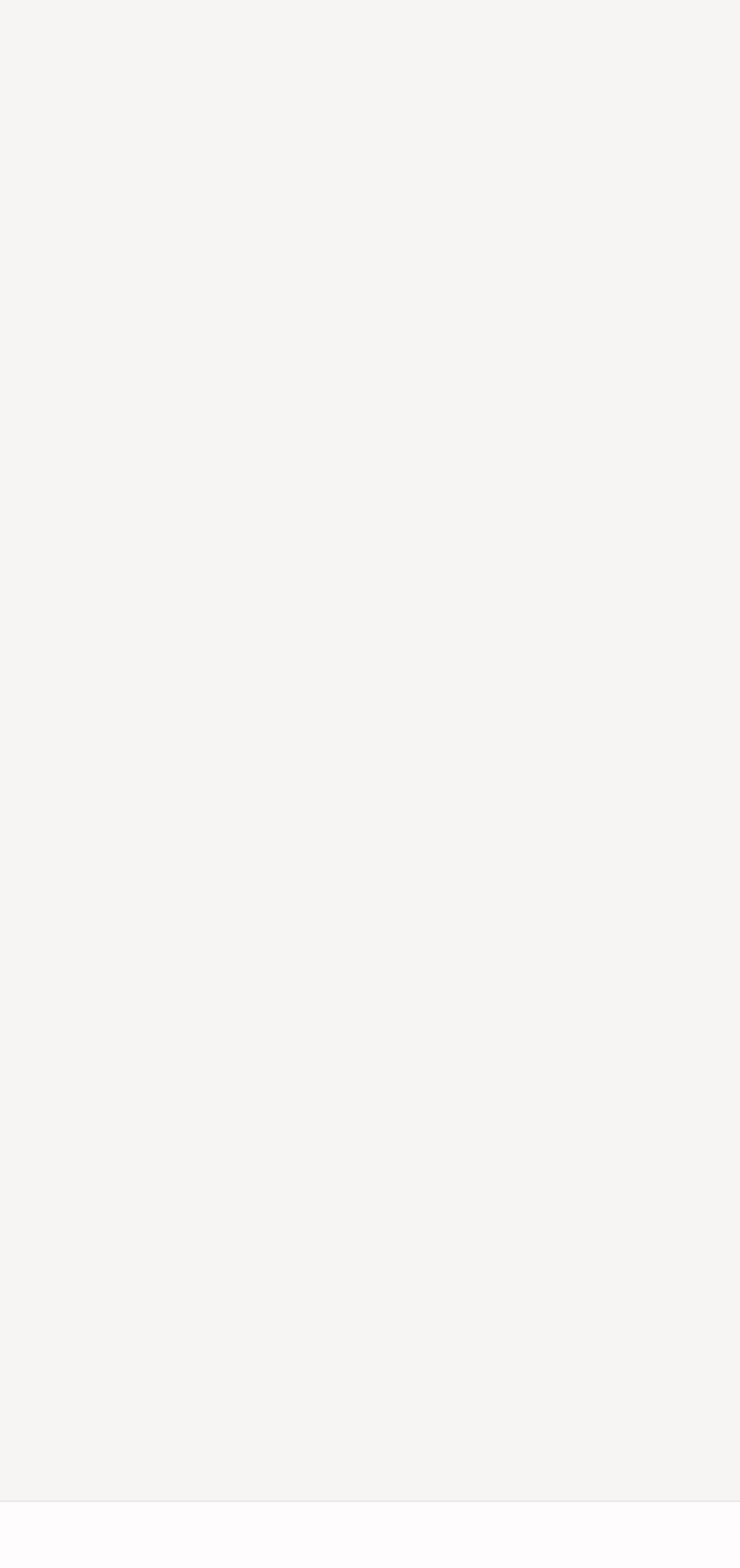Determine the bounding box coordinates for the UI element matching this description: "parent_node: 1".

[0.6, 0.051, 0.69, 0.093]